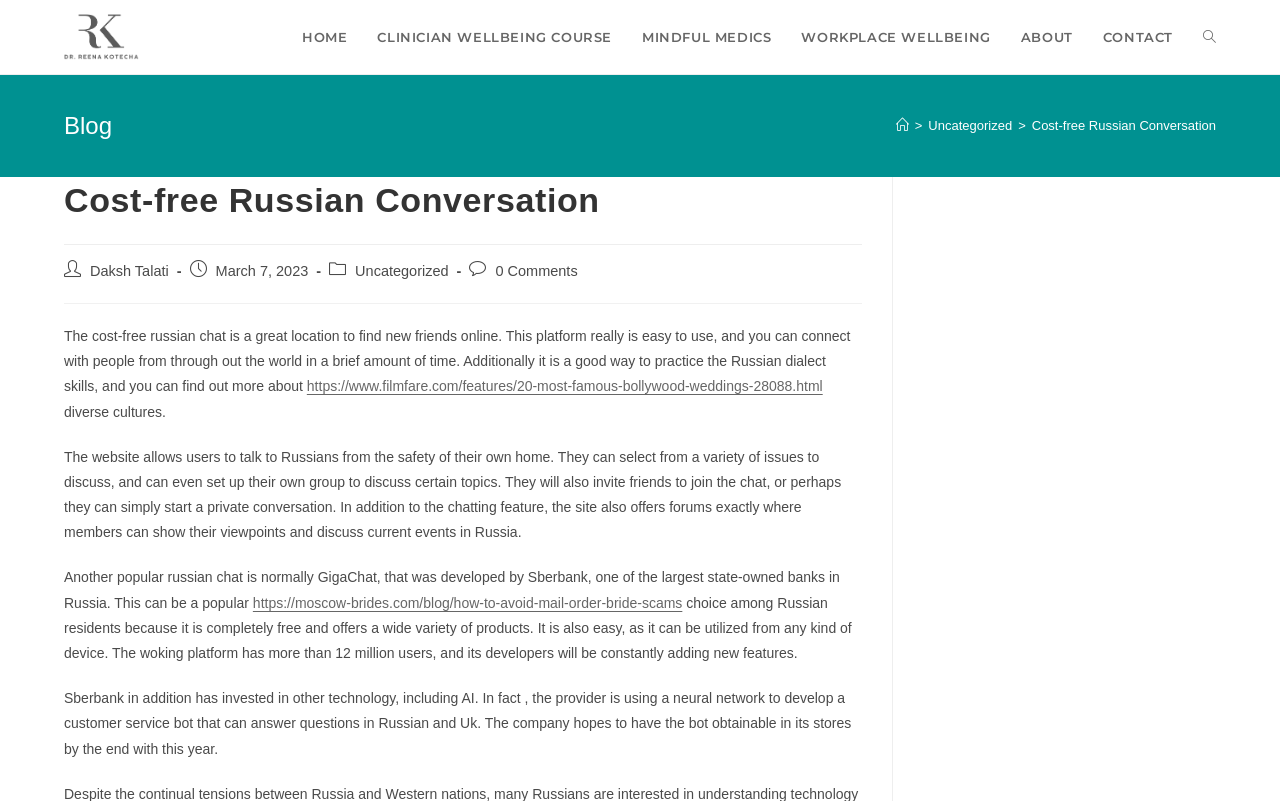What is the name of the author of this post?
Provide a detailed answer to the question, using the image to inform your response.

I found the author's name by looking at the section that says 'Post author:' and then finding the link that says 'Daksh Talati'.